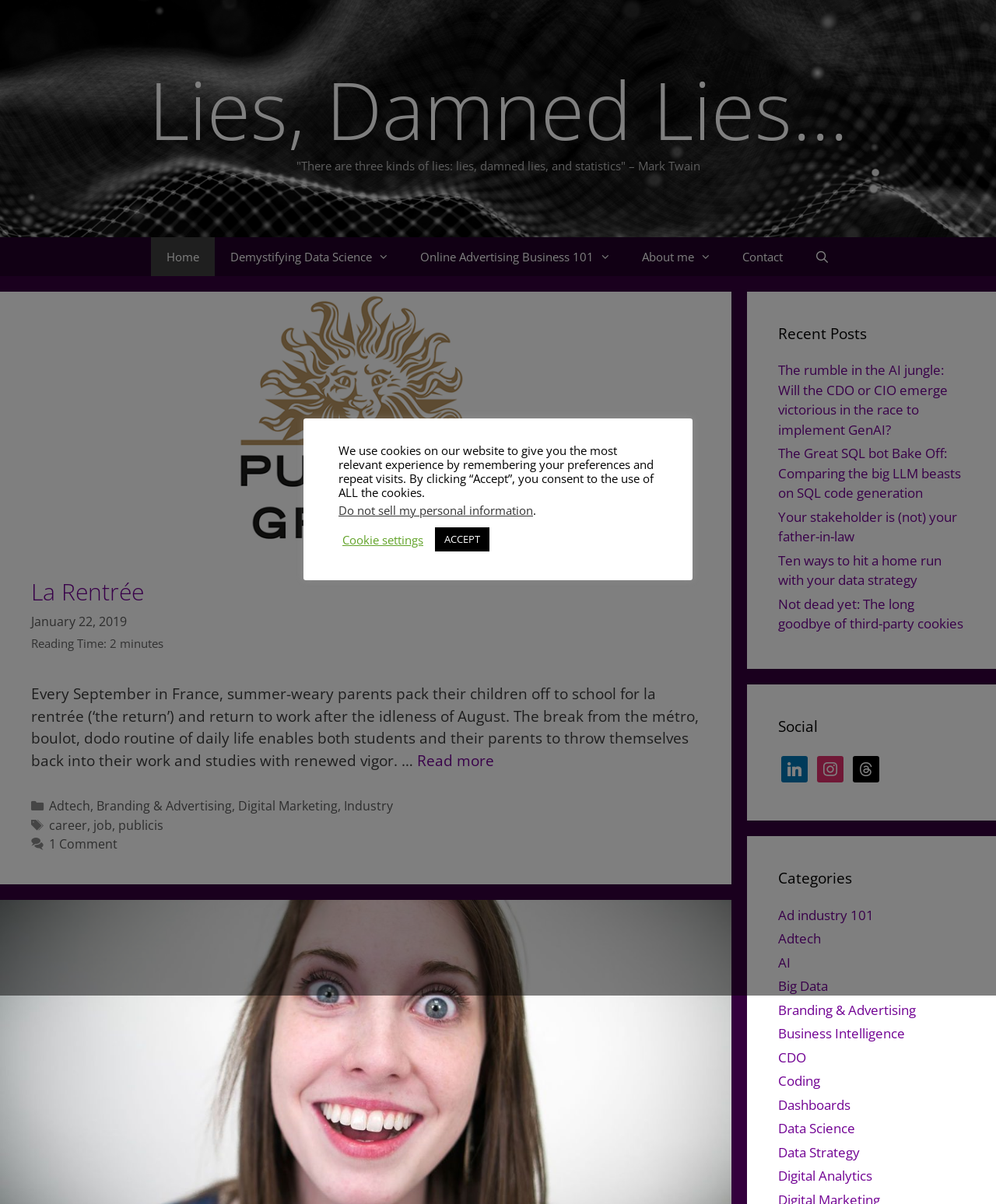Find the bounding box coordinates of the area that needs to be clicked in order to achieve the following instruction: "Click the 'Home' link". The coordinates should be specified as four float numbers between 0 and 1, i.e., [left, top, right, bottom].

[0.152, 0.197, 0.216, 0.229]